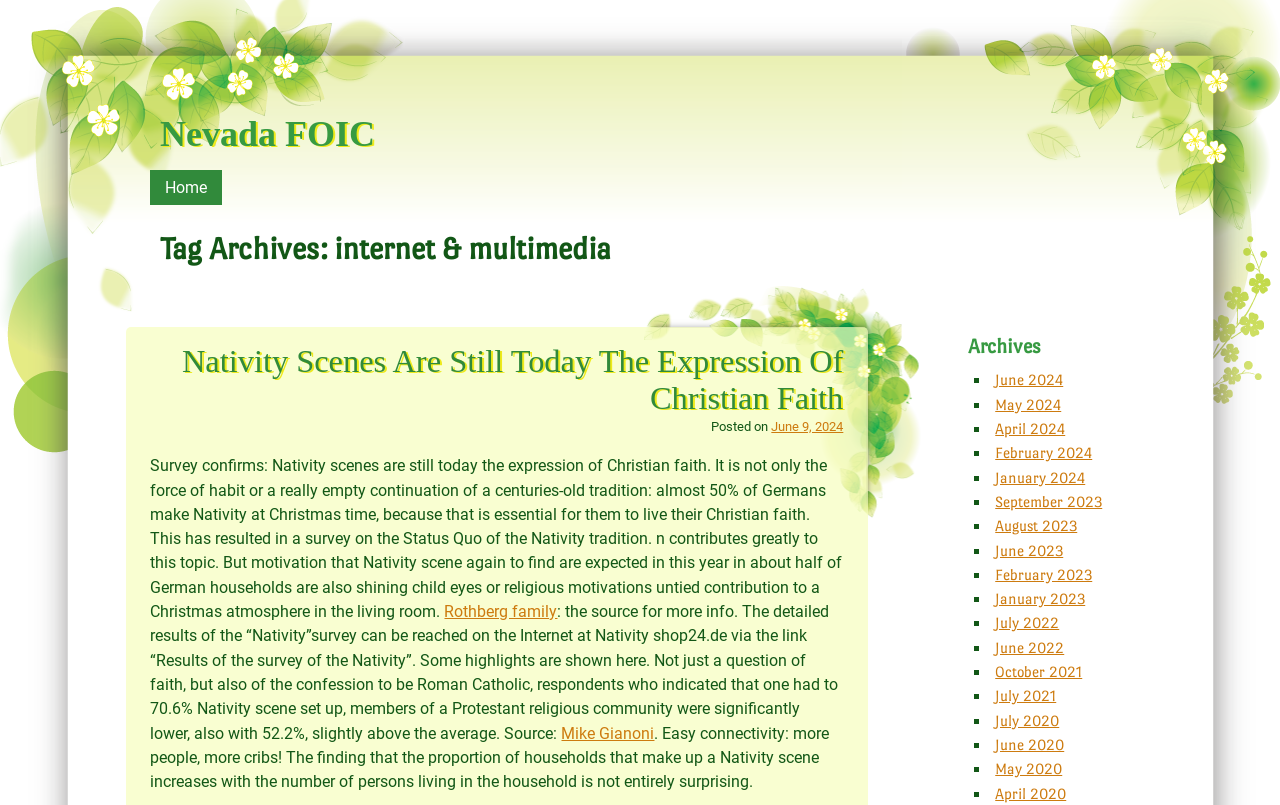Mark the bounding box of the element that matches the following description: "July 2022".

[0.778, 0.763, 0.828, 0.784]